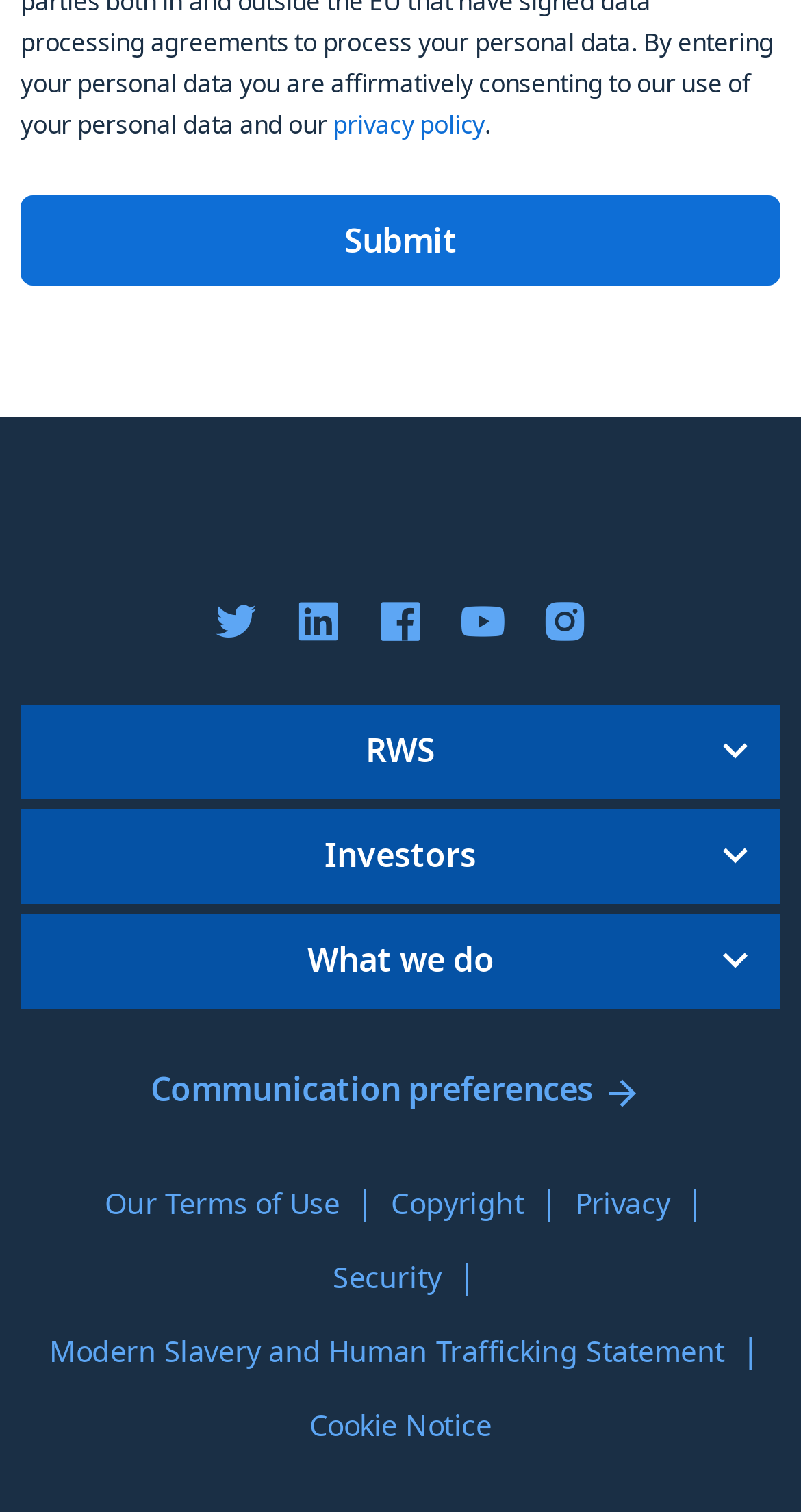Please determine the bounding box coordinates for the element with the description: "aria-label="Twitter" title="Twitter"".

[0.259, 0.395, 0.331, 0.433]